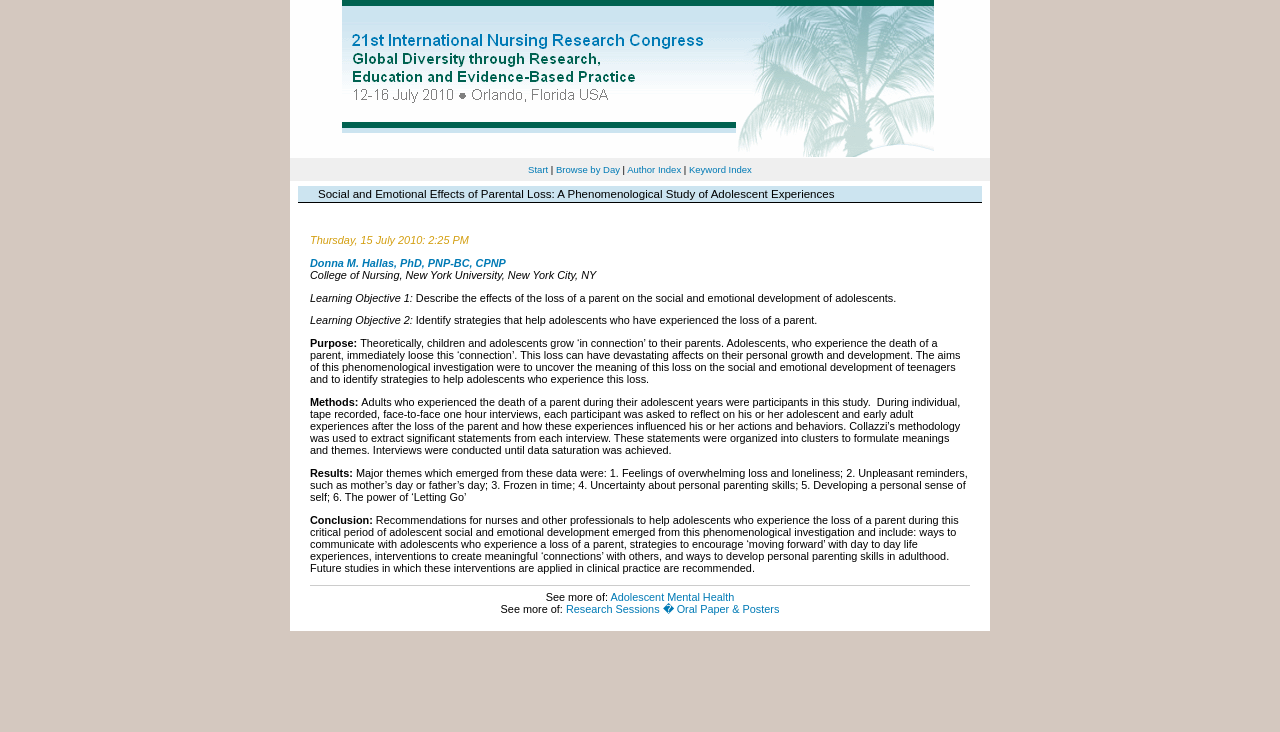Please reply with a single word or brief phrase to the question: 
What is recommended for nurses and professionals?

Ways to communicate and intervene